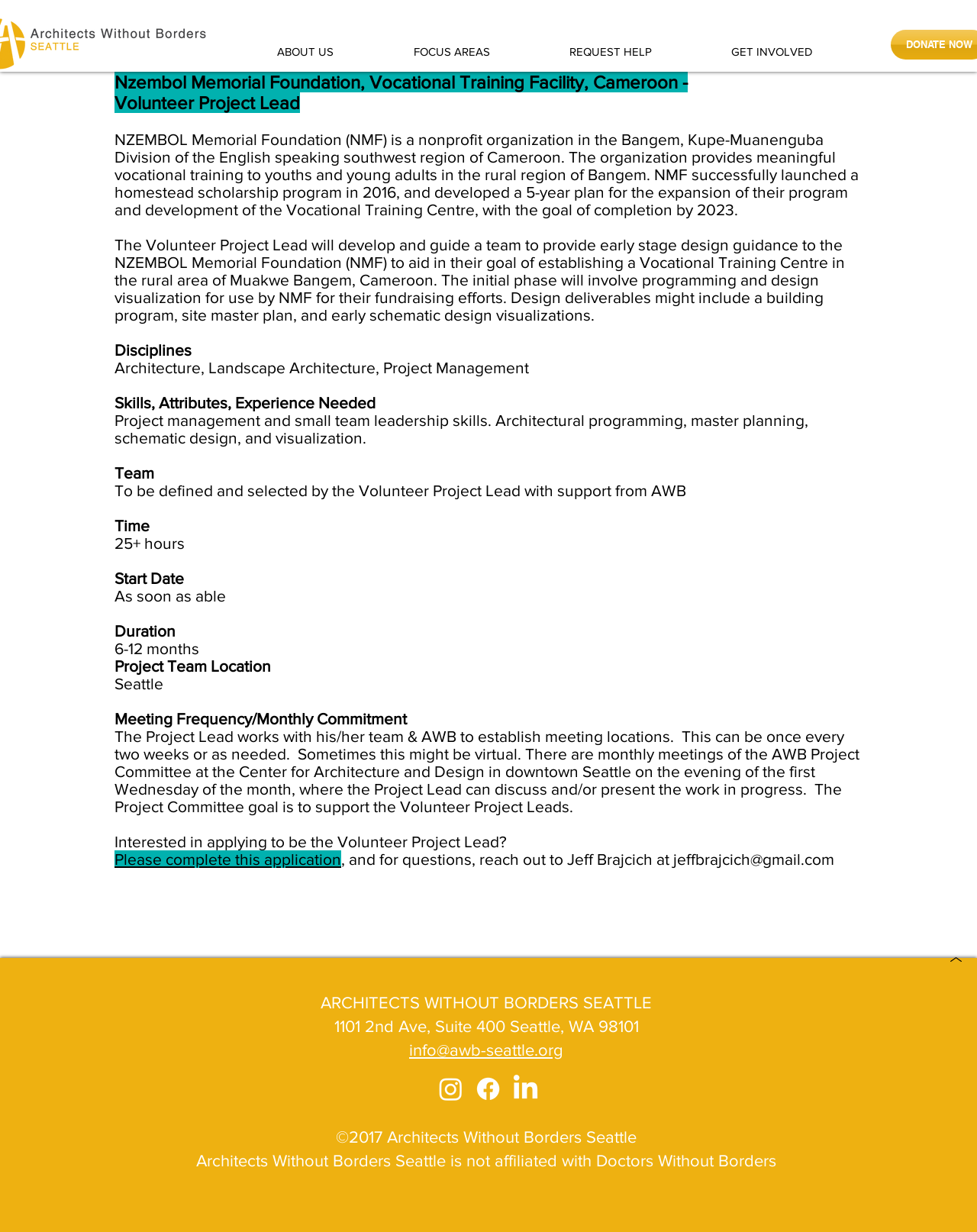Please determine the bounding box of the UI element that matches this description: REQUEST HELP. The coordinates should be given as (top-left x, top-left y, bottom-right x, bottom-right y), with all values between 0 and 1.

[0.542, 0.015, 0.708, 0.058]